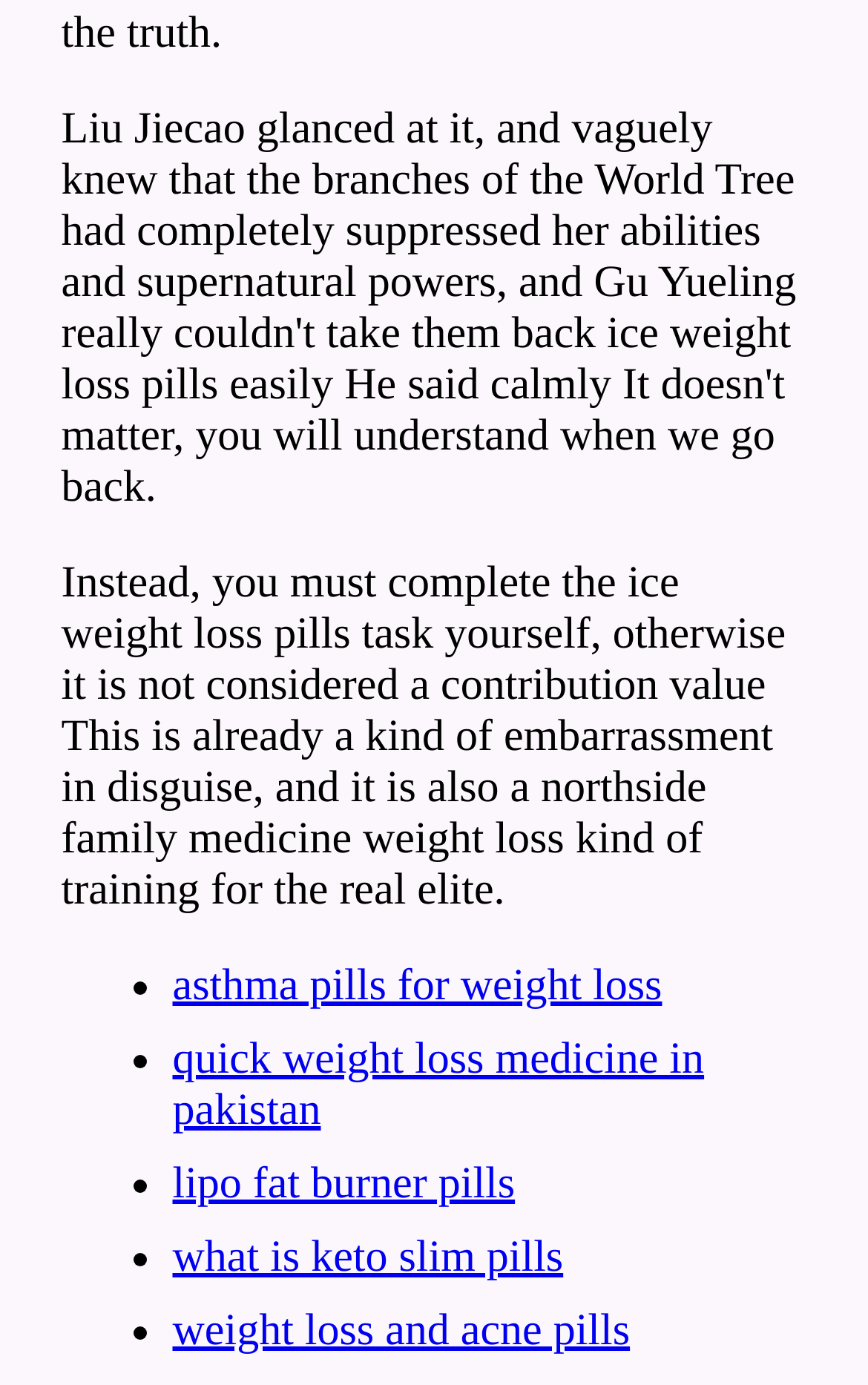What is the purpose of the text at the top?
Based on the screenshot, give a detailed explanation to answer the question.

The text at the top of the webpage appears to be explaining a concept related to weight loss, stating that completing a task oneself is necessary for it to be considered a contribution value, and that it is a kind of training for the real elite.